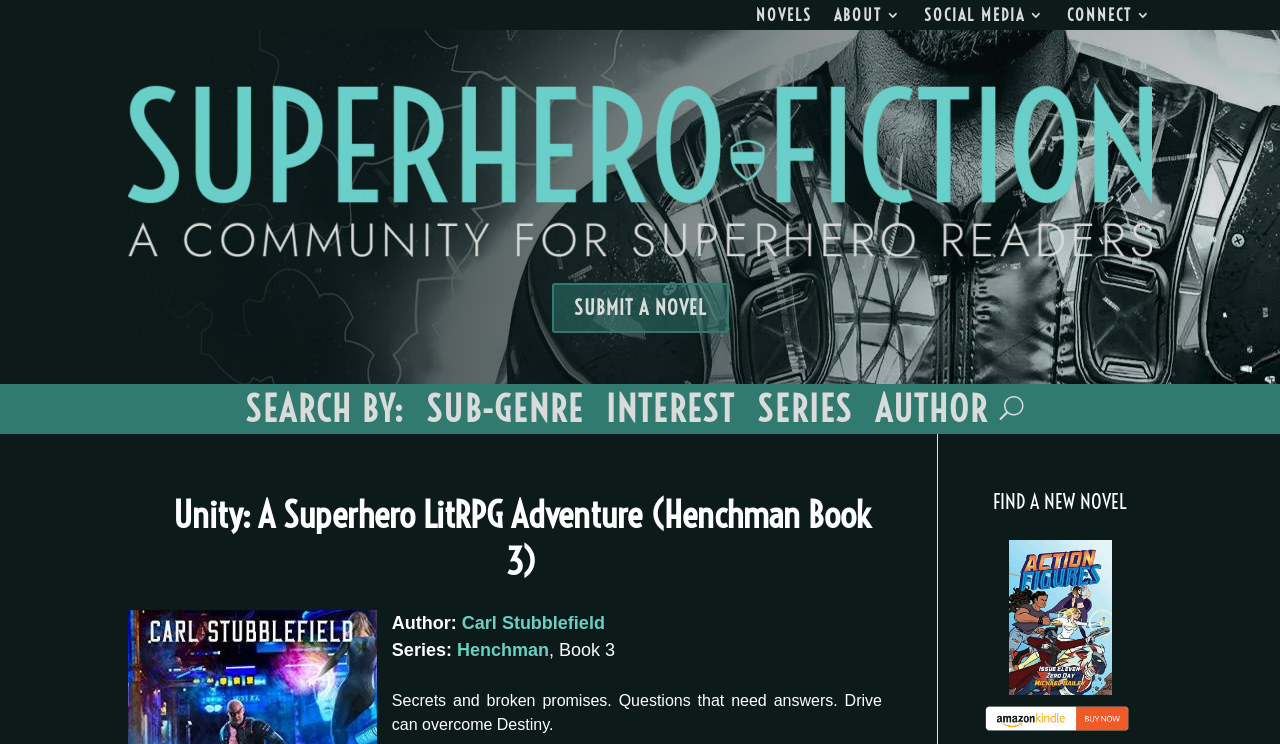Identify the bounding box coordinates for the element that needs to be clicked to fulfill this instruction: "View the book details of Action Figures – Issue Eleven: Zero Day". Provide the coordinates in the format of four float numbers between 0 and 1: [left, top, right, bottom].

[0.788, 0.916, 0.868, 0.94]